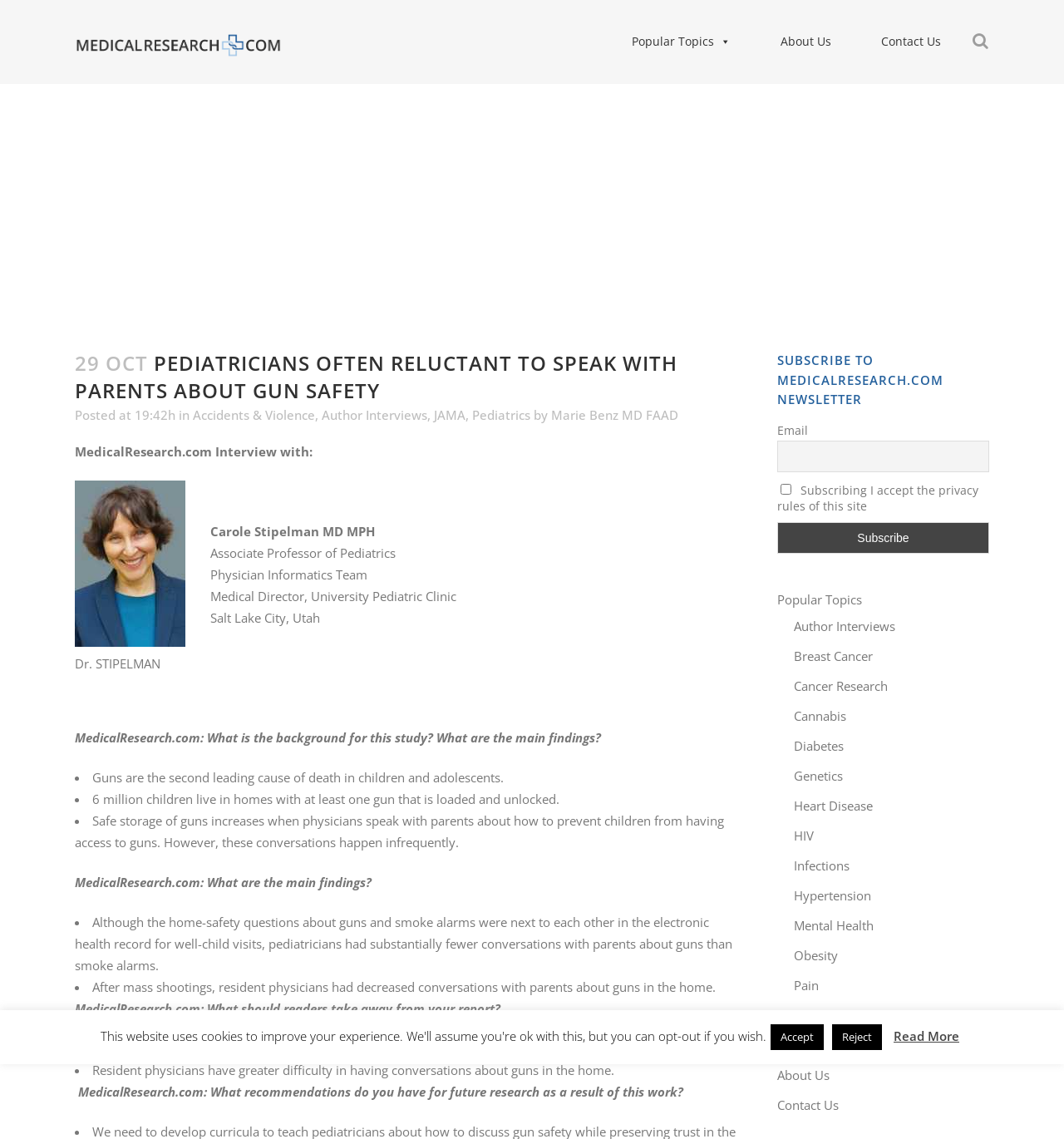Locate the bounding box coordinates of the element to click to perform the following action: 'Subscribe to the MedicalResearch.com newsletter'. The coordinates should be given as four float values between 0 and 1, in the form of [left, top, right, bottom].

[0.73, 0.387, 0.93, 0.415]